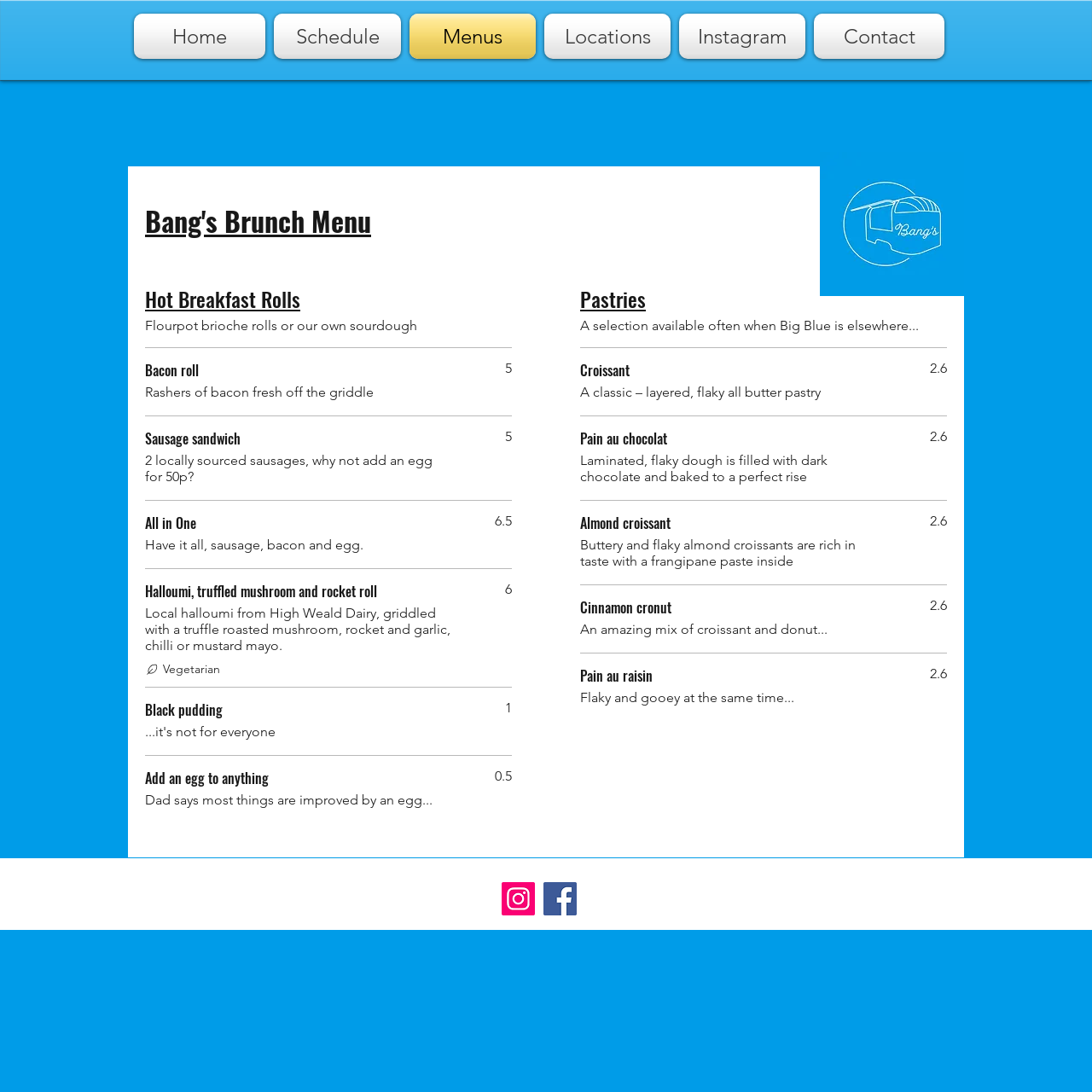What is the price of the 'All in One' breakfast roll?
Based on the image, give a one-word or short phrase answer.

6.5